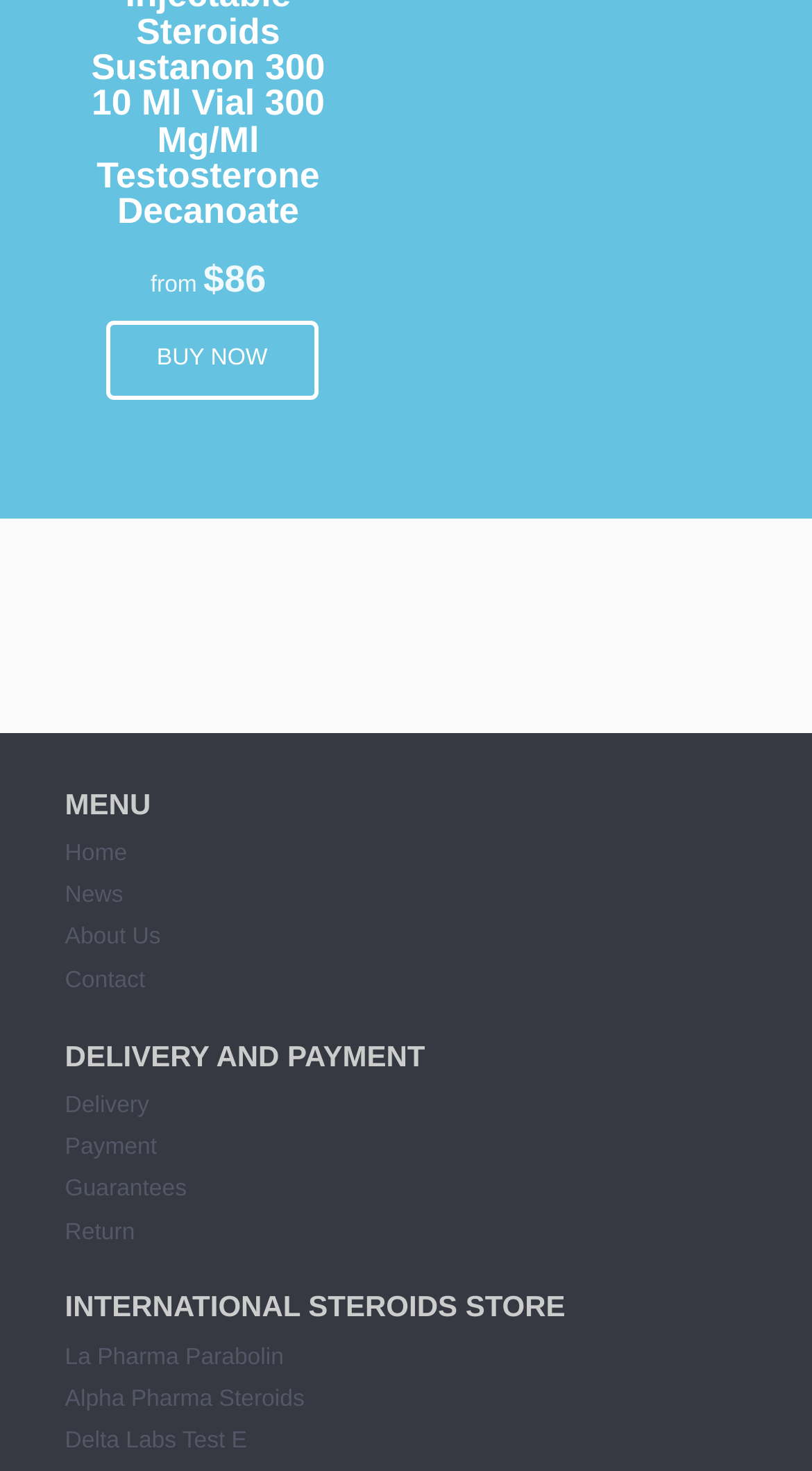Give a one-word or short-phrase answer to the following question: 
What is the name of the product that can be bought with a 'buy 2 get 1 free' offer?

Diamond Pharma Primobolan 100